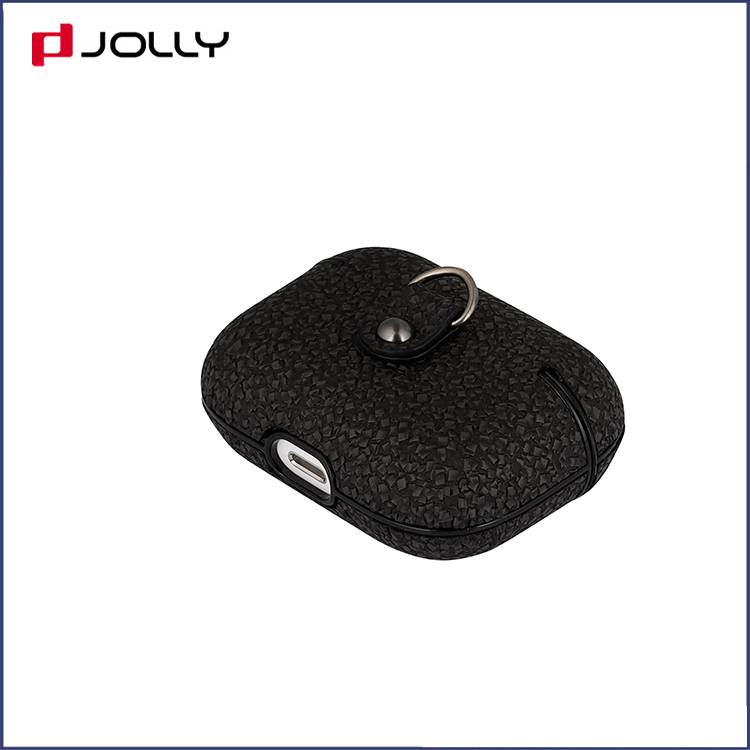What is the purpose of the metal clip?
Provide an in-depth and detailed answer to the question.

The caption states that the metal clip on the top of the case is for 'easy attachment to bags or belts', implying that its purpose is to allow users to easily attach the case to their belongings.